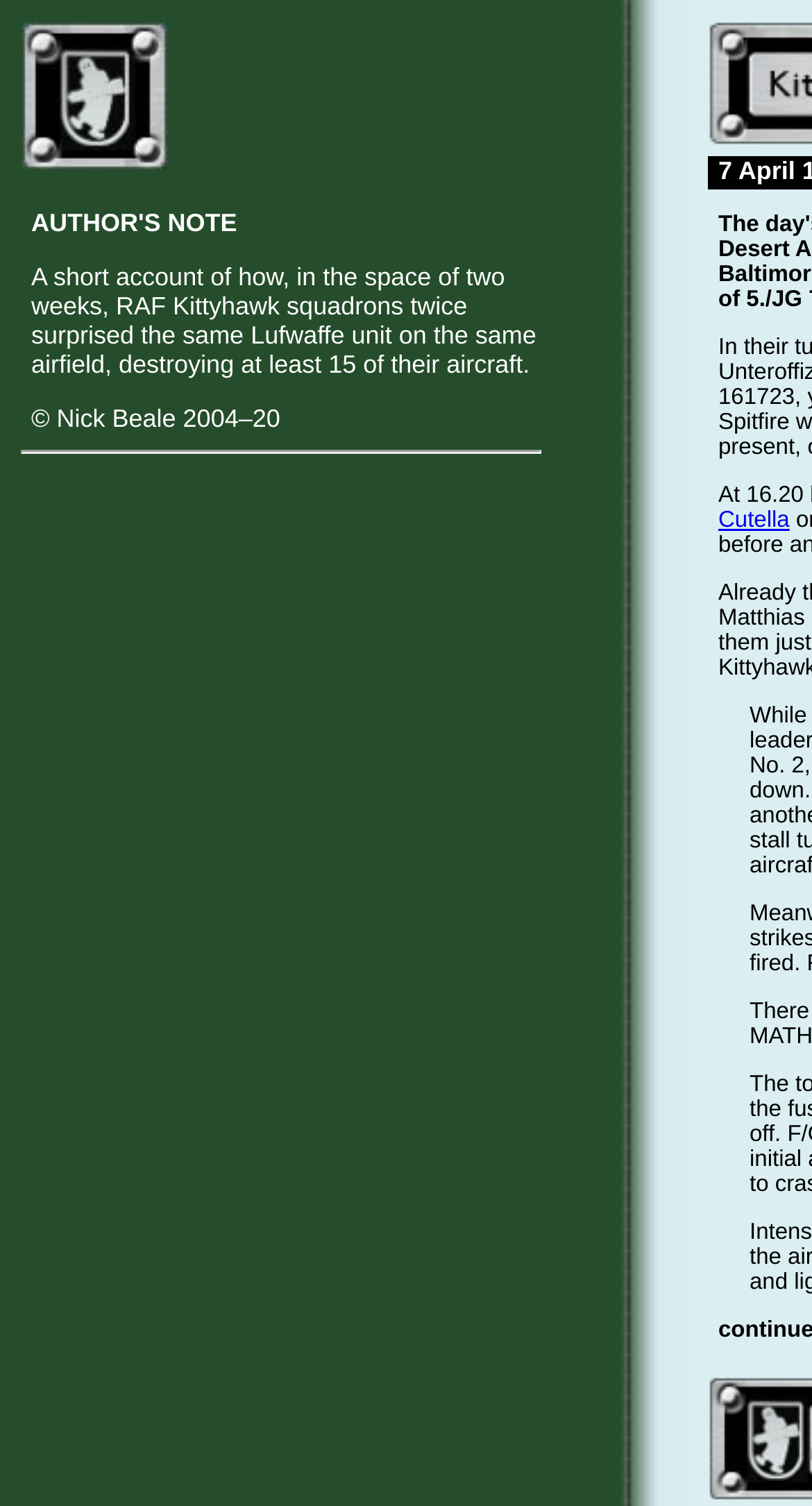Use a single word or phrase to respond to the question:
What is the author's note about?

Destroying Lufwaffe aircraft